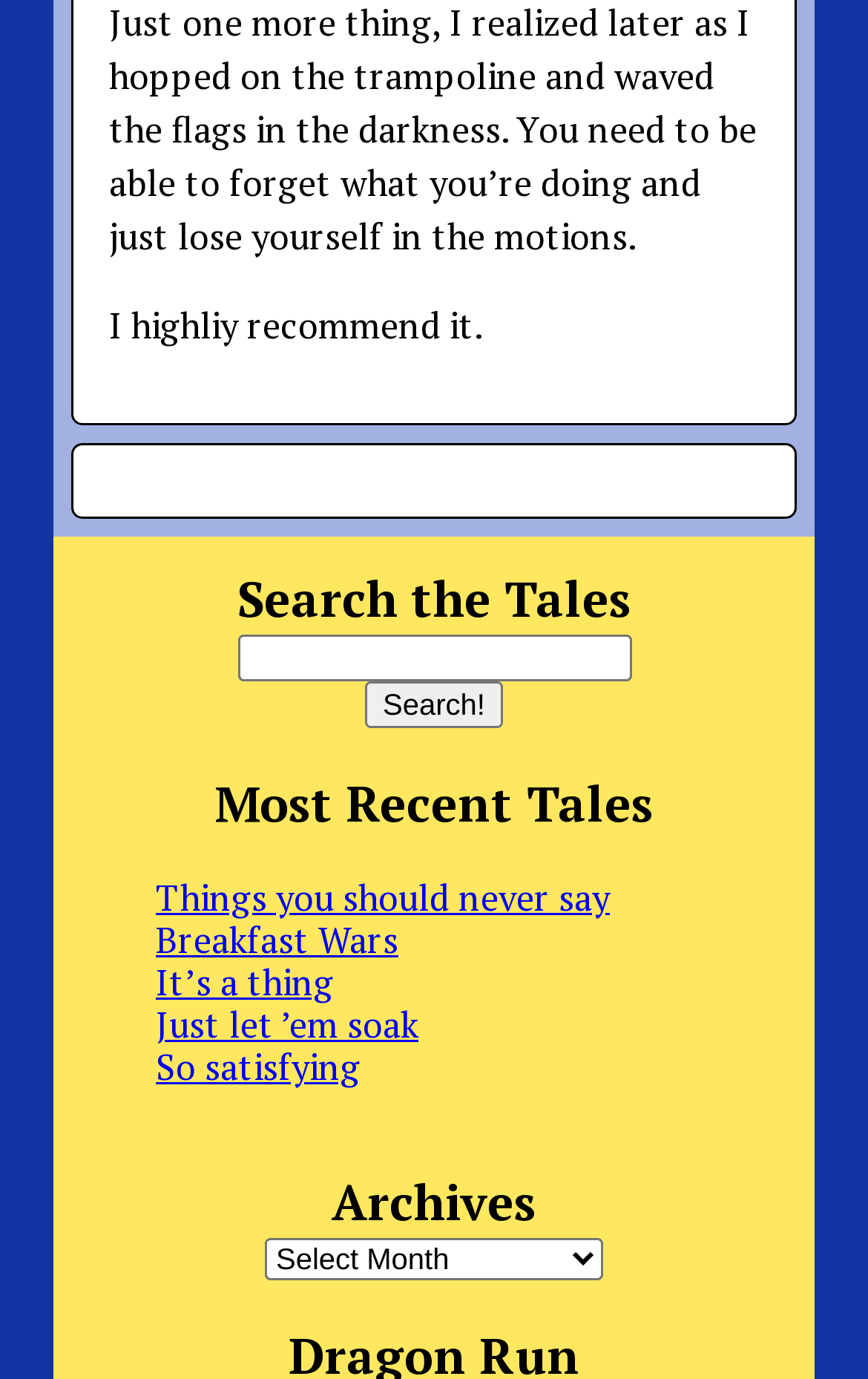What type of content is listed under 'Most Recent Tales'?
Can you provide a detailed and comprehensive answer to the question?

The 'Most Recent Tales' section contains a list of links, including 'Things you should never say', 'Breakfast Wars', and others. These links likely point to individual tales or stories.